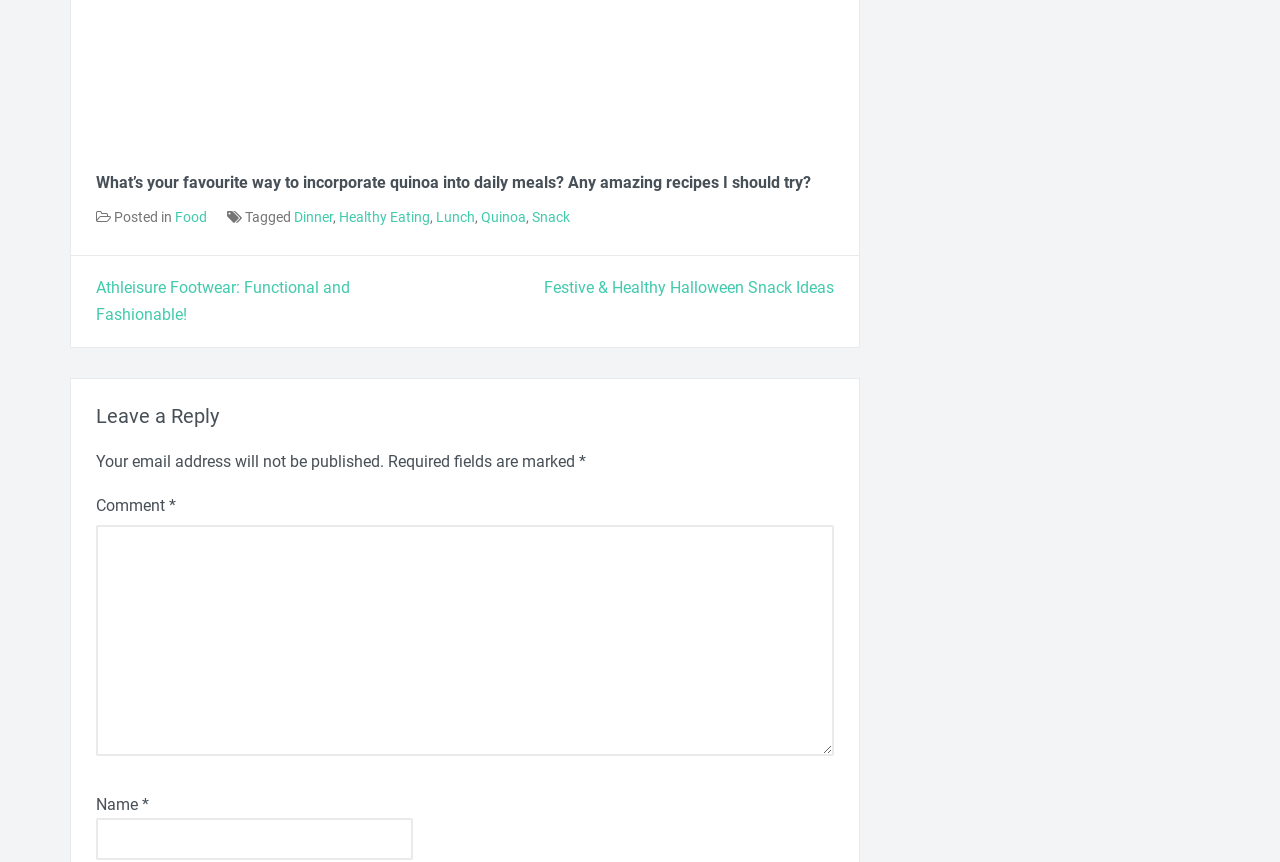What is the topic of the post?
Please answer the question with a single word or phrase, referencing the image.

Quinoa